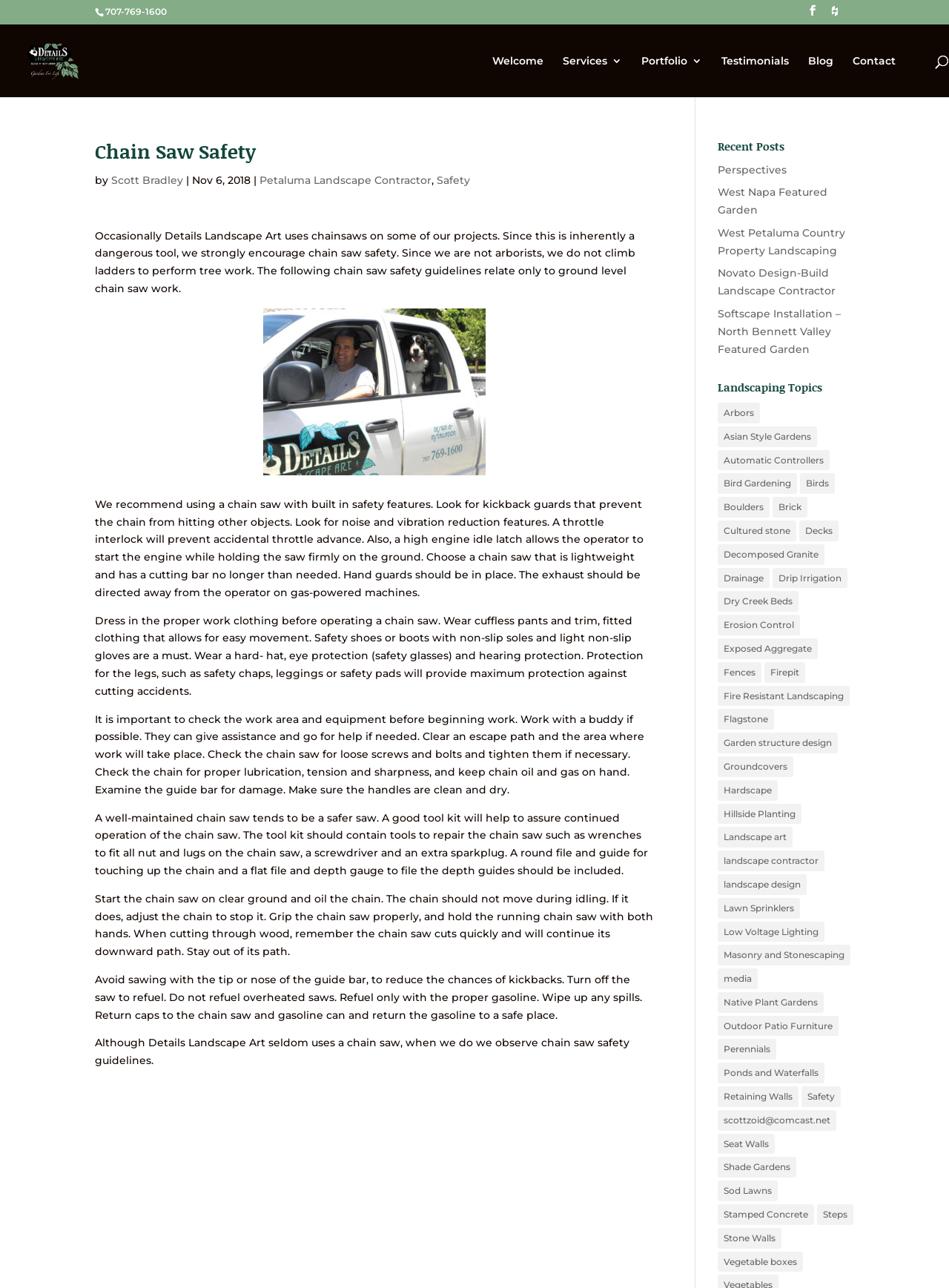Please indicate the bounding box coordinates for the clickable area to complete the following task: "Search for something on the website". The coordinates should be specified as four float numbers between 0 and 1, i.e., [left, top, right, bottom].

[0.053, 0.018, 0.953, 0.02]